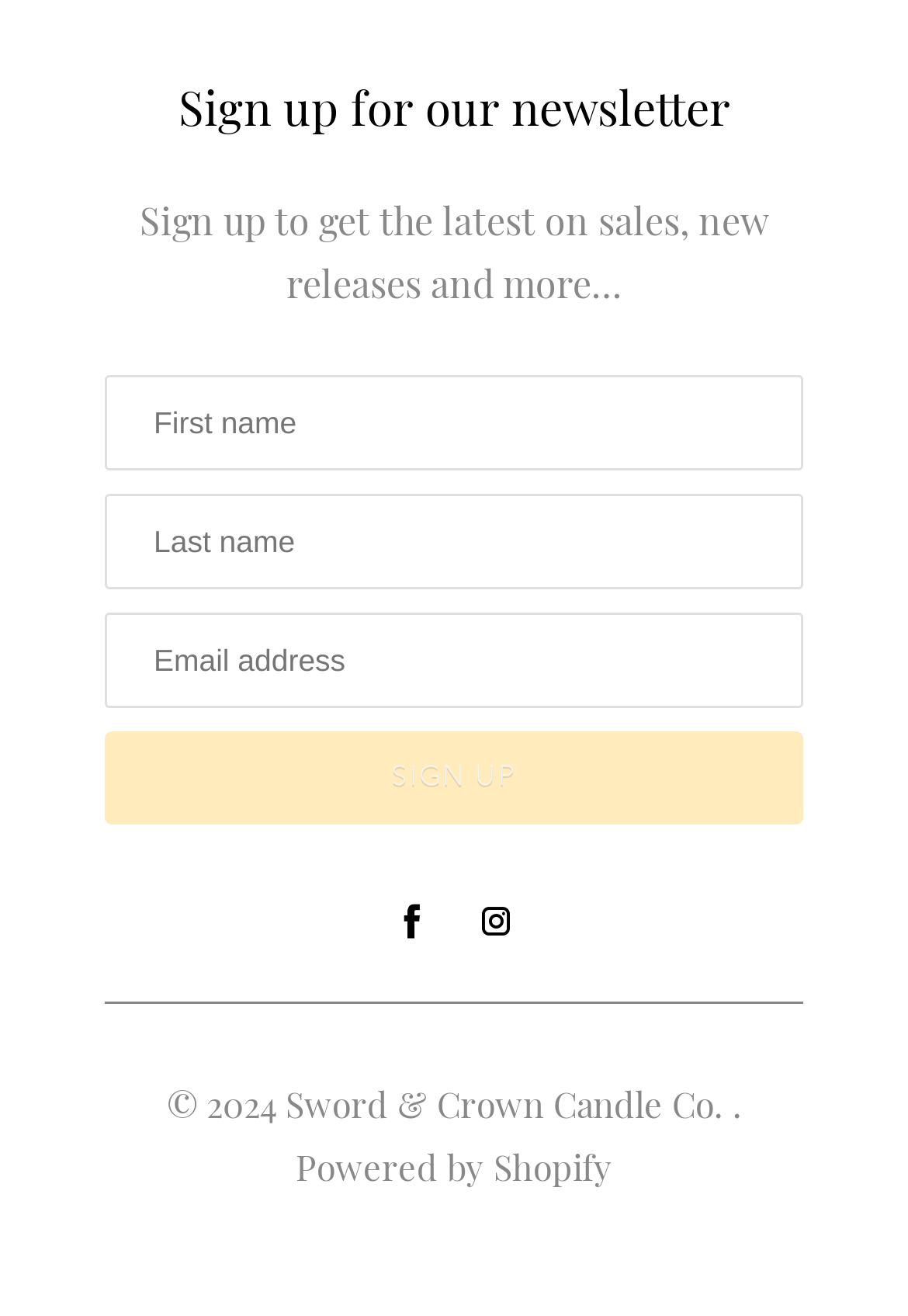Using the format (top-left x, top-left y, bottom-right x, bottom-right y), and given the element description, identify the bounding box coordinates within the screenshot: name="commit" value="Sign Up"

[0.115, 0.555, 0.885, 0.626]